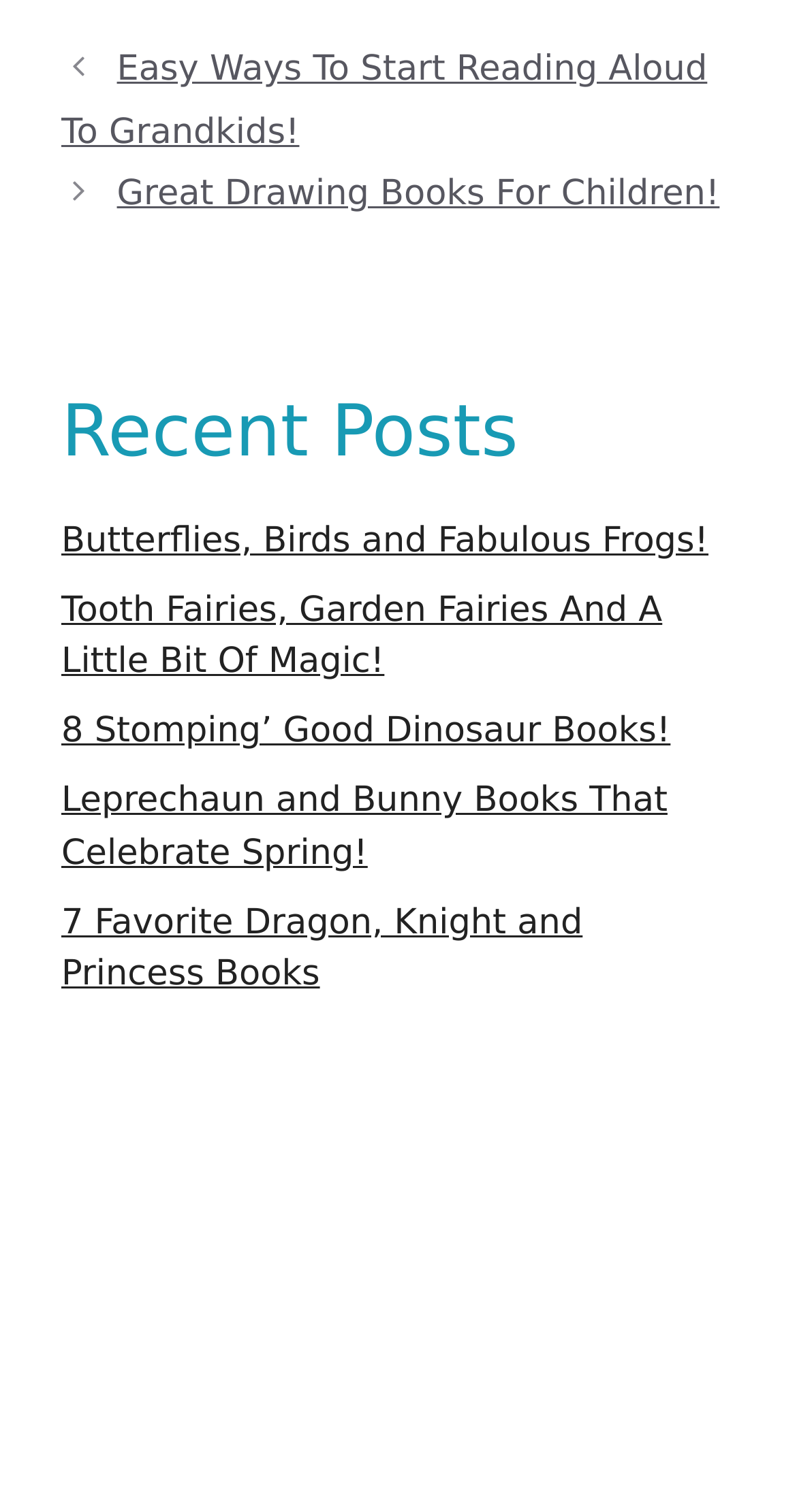What is the last post in the Recent Posts section?
Please provide a comprehensive answer based on the contents of the image.

I looked at the Recent Posts section and found that the last link is '7 Favorite Dragon, Knight and Princess Books', which is the last post in the Recent Posts section.